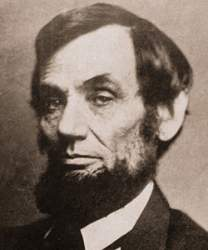Generate an elaborate description of what you see in the image.

This image depicts a detail of a historical photograph of Abraham Lincoln, taken by renowned photographer Mathew Brady in 1863. The photograph captures Lincoln in a three-quarter profile, showcasing his distinctive facial features, including his prominent beard and solemn expression. This image is part of a larger context surrounding Lincoln's correspondence, specifically a letter he wrote to John M. Schofield on June 22, 1863, during a tumultuous period of the American Civil War. The letter discusses significant issues such as the Emancipation Proclamation and the challenges faced by Union forces. Lincoln's leadership and decisions during this time were crucial in shaping the course of American history, particularly regarding the abolition of slavery and the preservation of the Union.